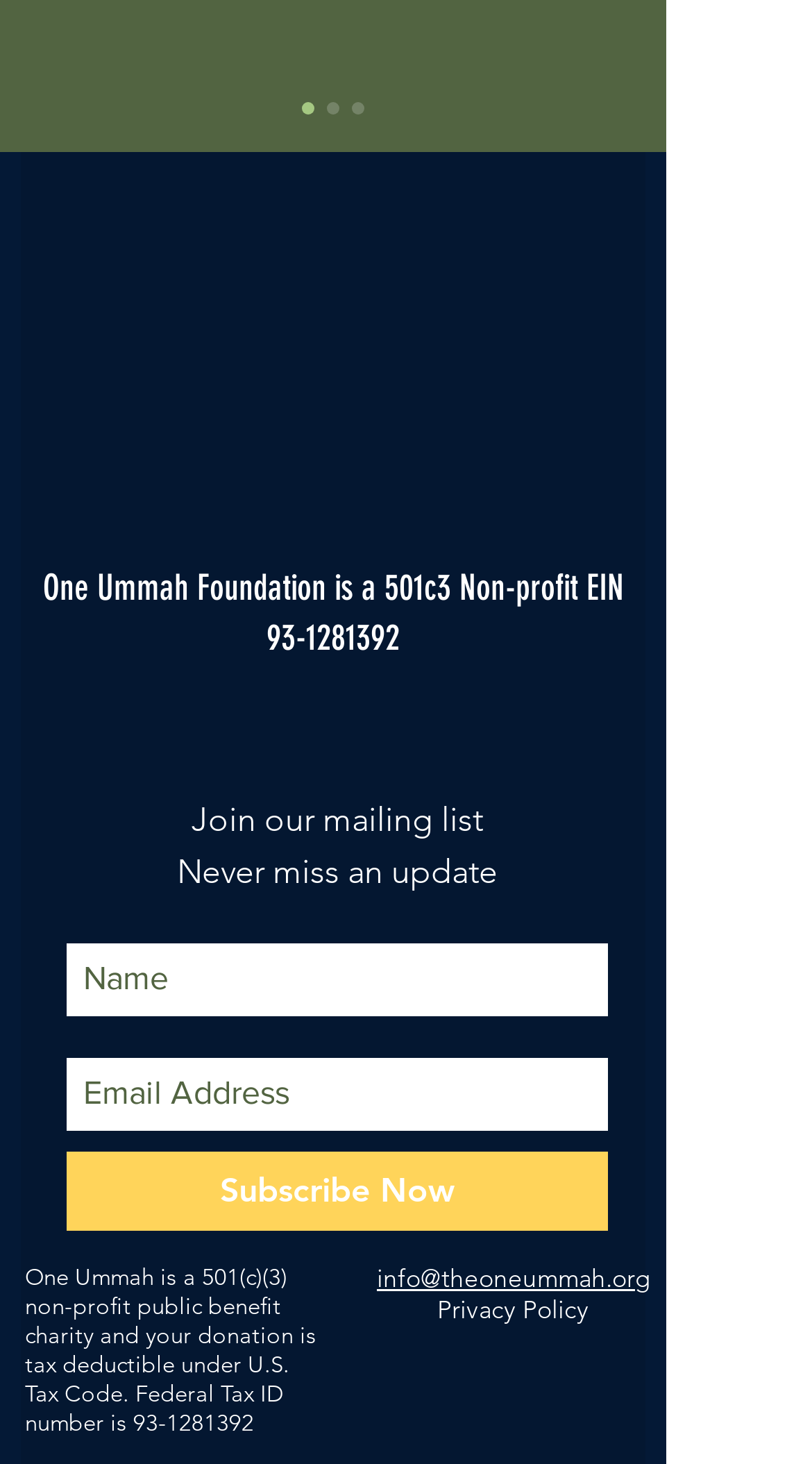Pinpoint the bounding box coordinates of the clickable element needed to complete the instruction: "Read about the charity". The coordinates should be provided as four float numbers between 0 and 1: [left, top, right, bottom].

[0.031, 0.862, 0.39, 0.981]